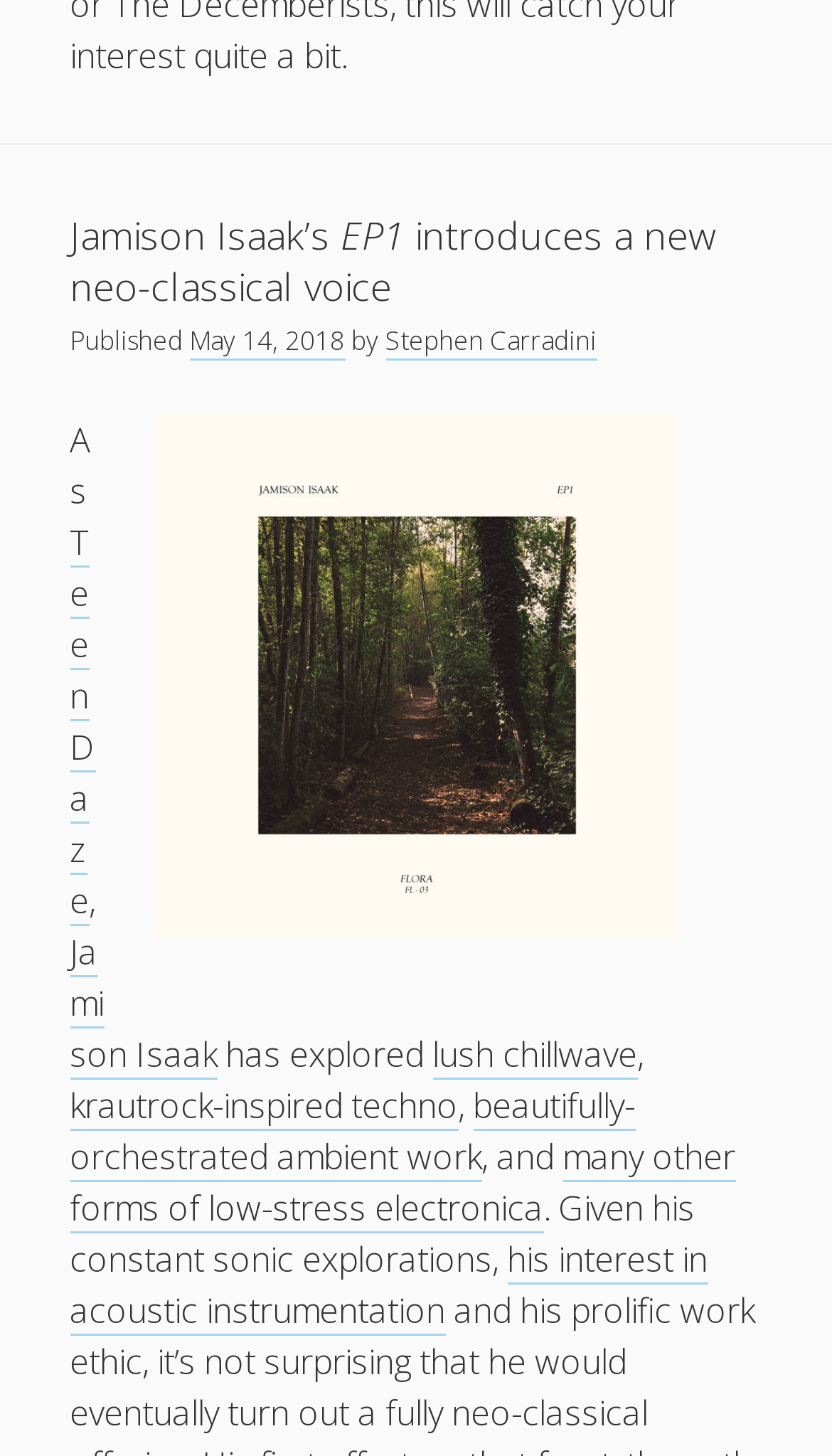What is the title of the first article?
Based on the image, provide your answer in one word or phrase.

Jamison Isaak’s EP1 introduces a new neo-classical voice